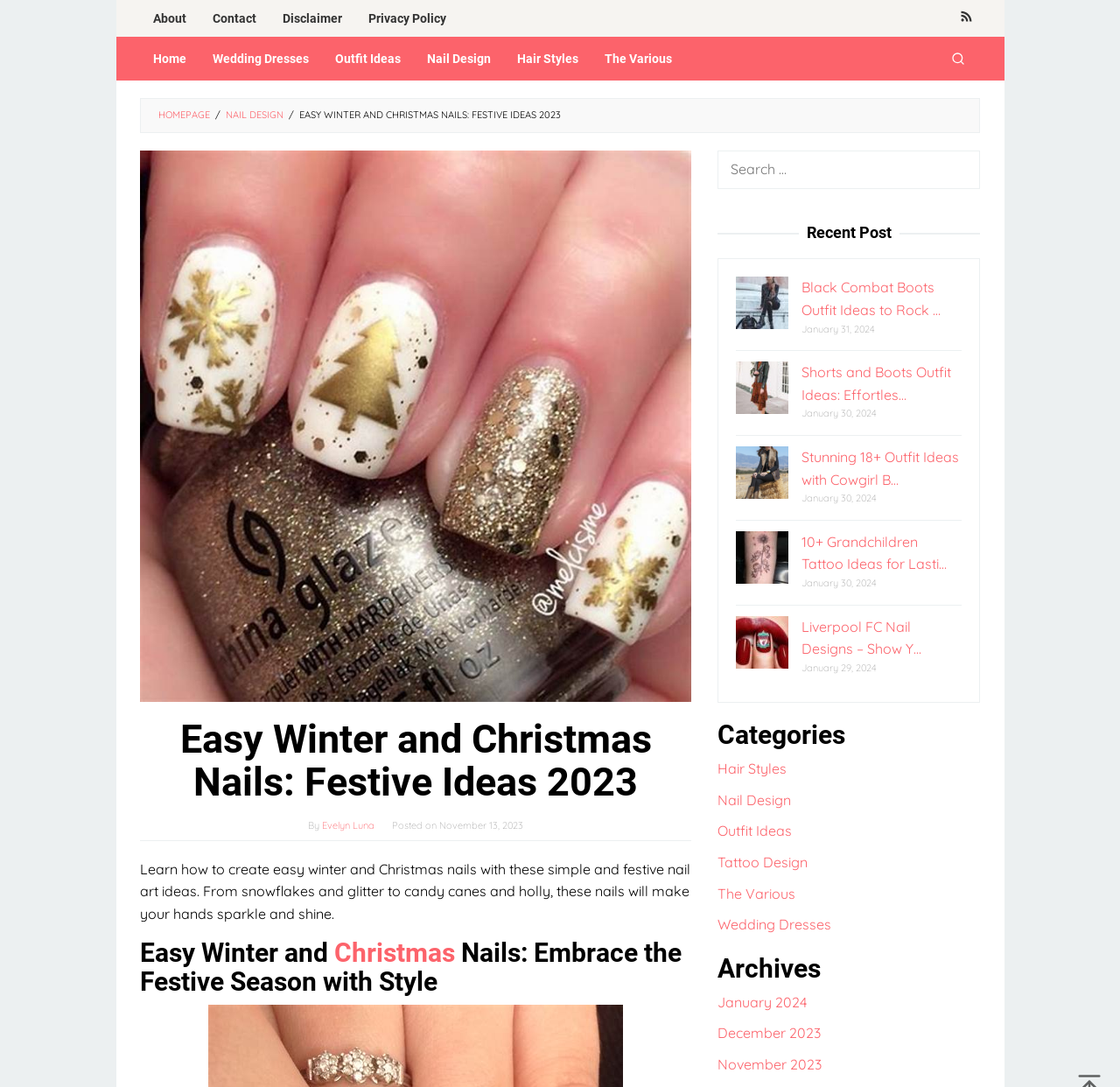For the given element description Tattoo Design, determine the bounding box coordinates of the UI element. The coordinates should follow the format (top-left x, top-left y, bottom-right x, bottom-right y) and be within the range of 0 to 1.

[0.641, 0.785, 0.721, 0.801]